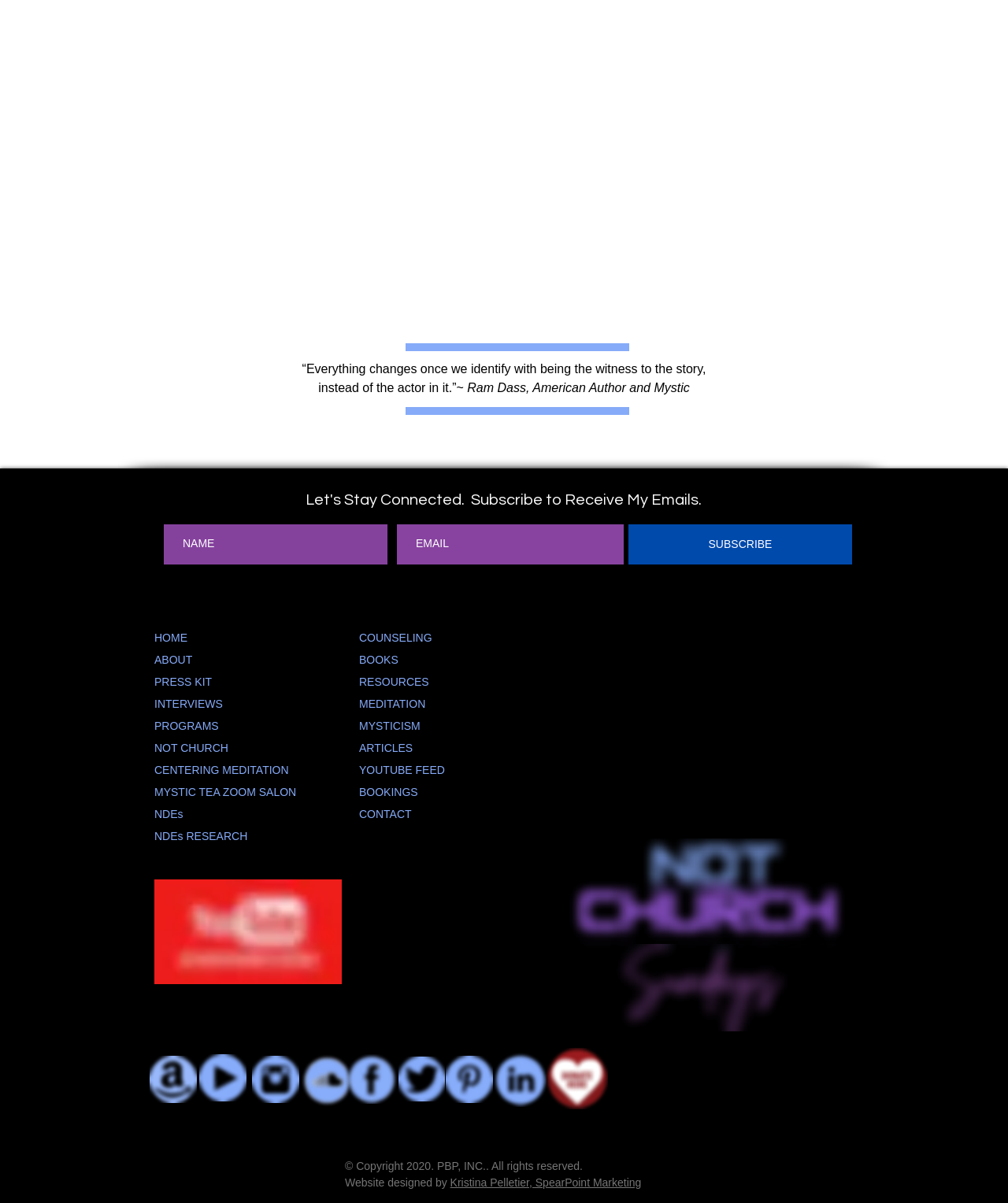Locate the UI element that matches the description INTERVIEWS in the webpage screenshot. Return the bounding box coordinates in the format (top-left x, top-left y, bottom-right x, bottom-right y), with values ranging from 0 to 1.

[0.153, 0.58, 0.221, 0.59]